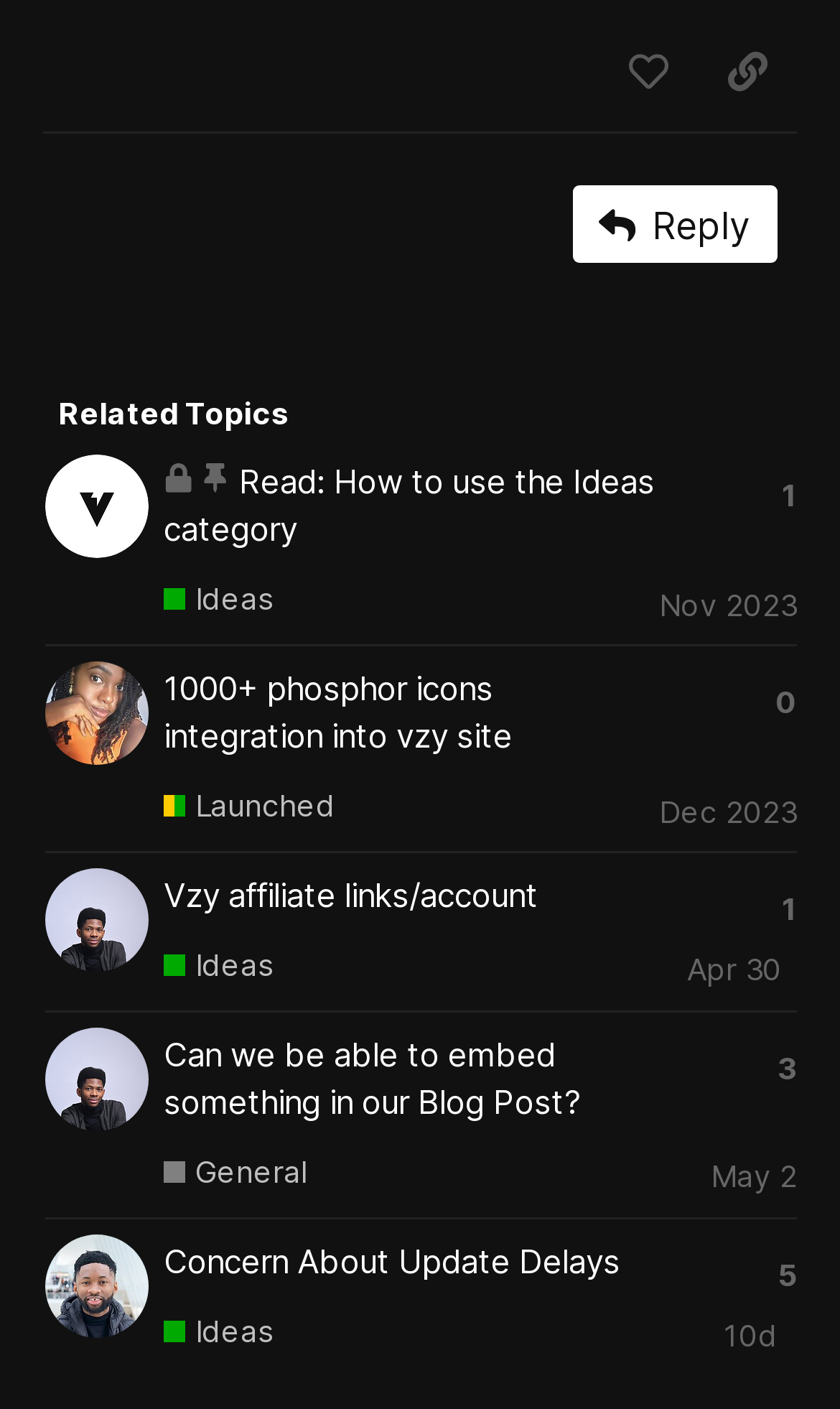Find the bounding box coordinates of the element I should click to carry out the following instruction: "Click the 'Ideas' link".

[0.195, 0.413, 0.325, 0.439]